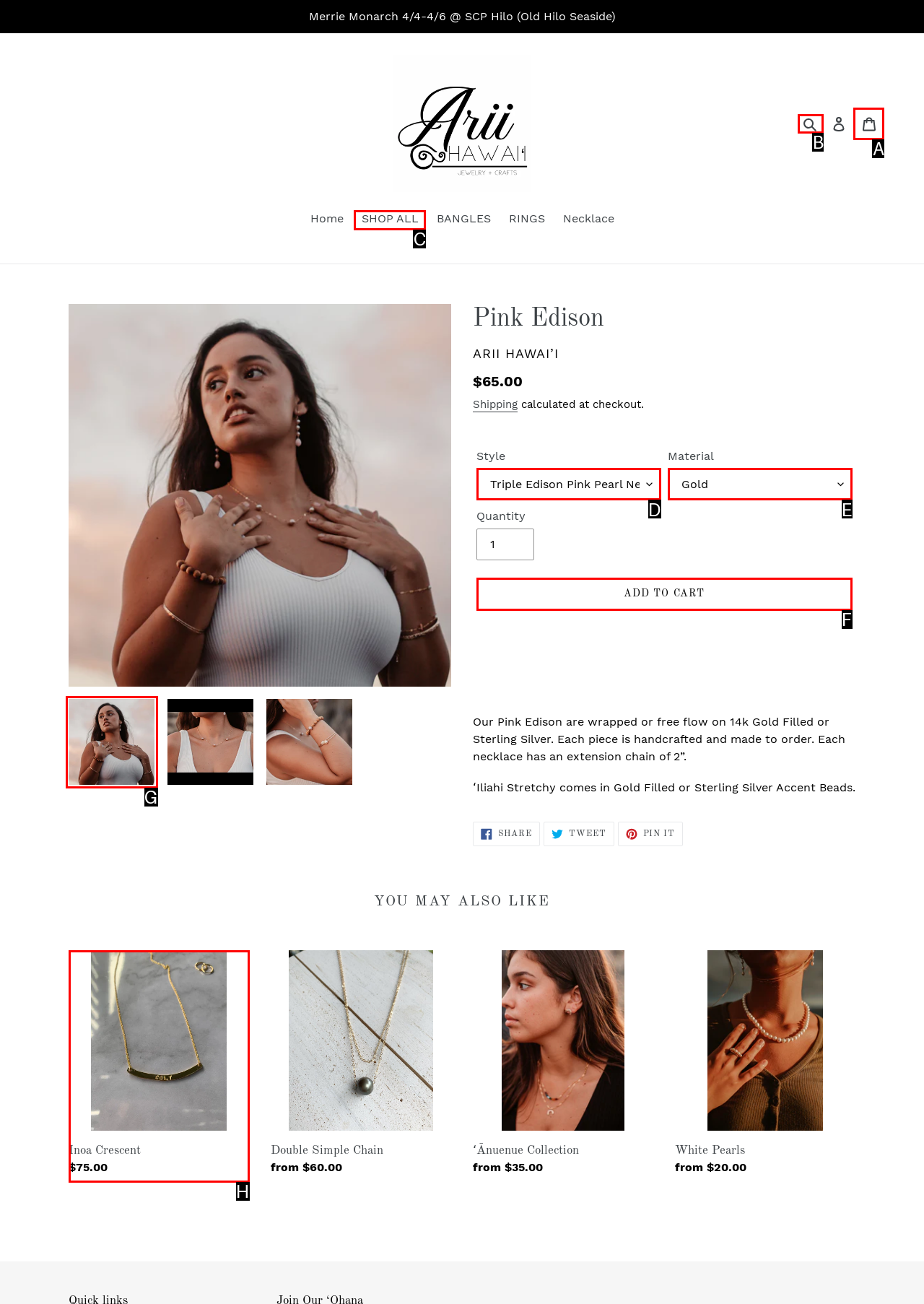Pick the option that should be clicked to perform the following task: Add to cart
Answer with the letter of the selected option from the available choices.

F